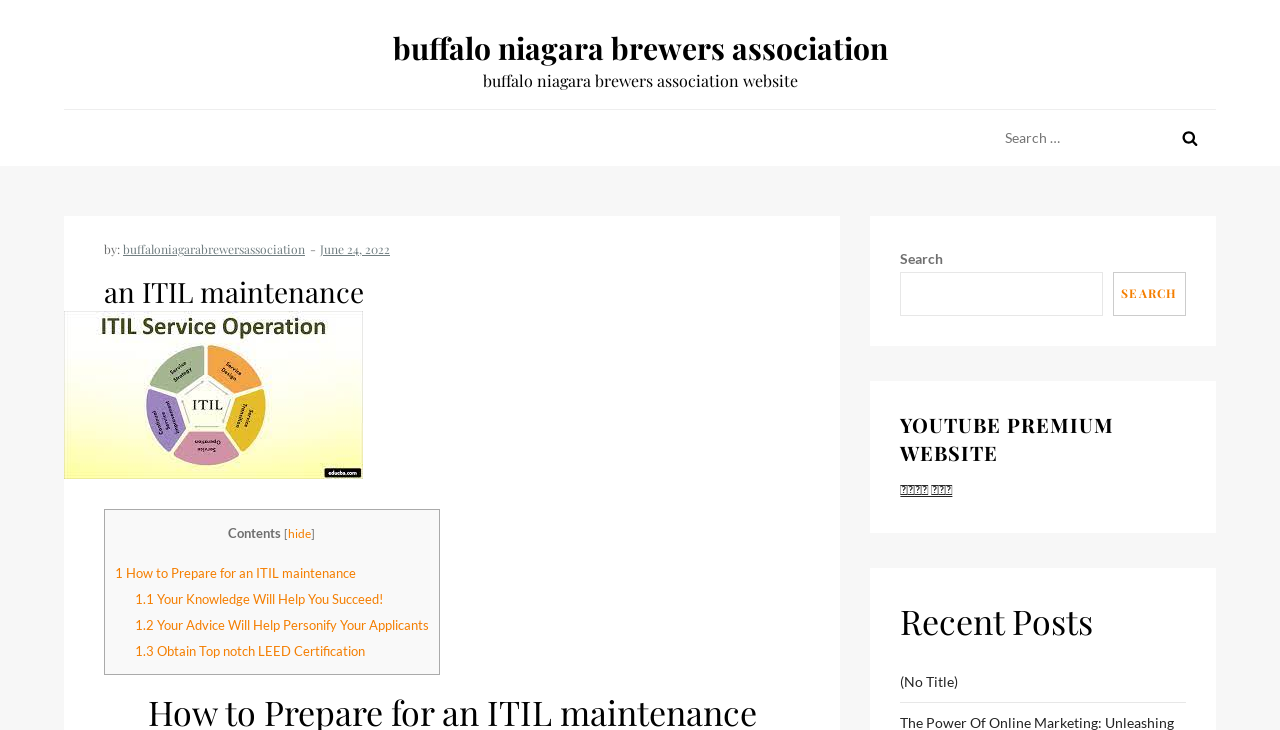Please determine the bounding box coordinates of the element's region to click for the following instruction: "Visit the buffalo niagara brewers association website".

[0.307, 0.038, 0.693, 0.093]